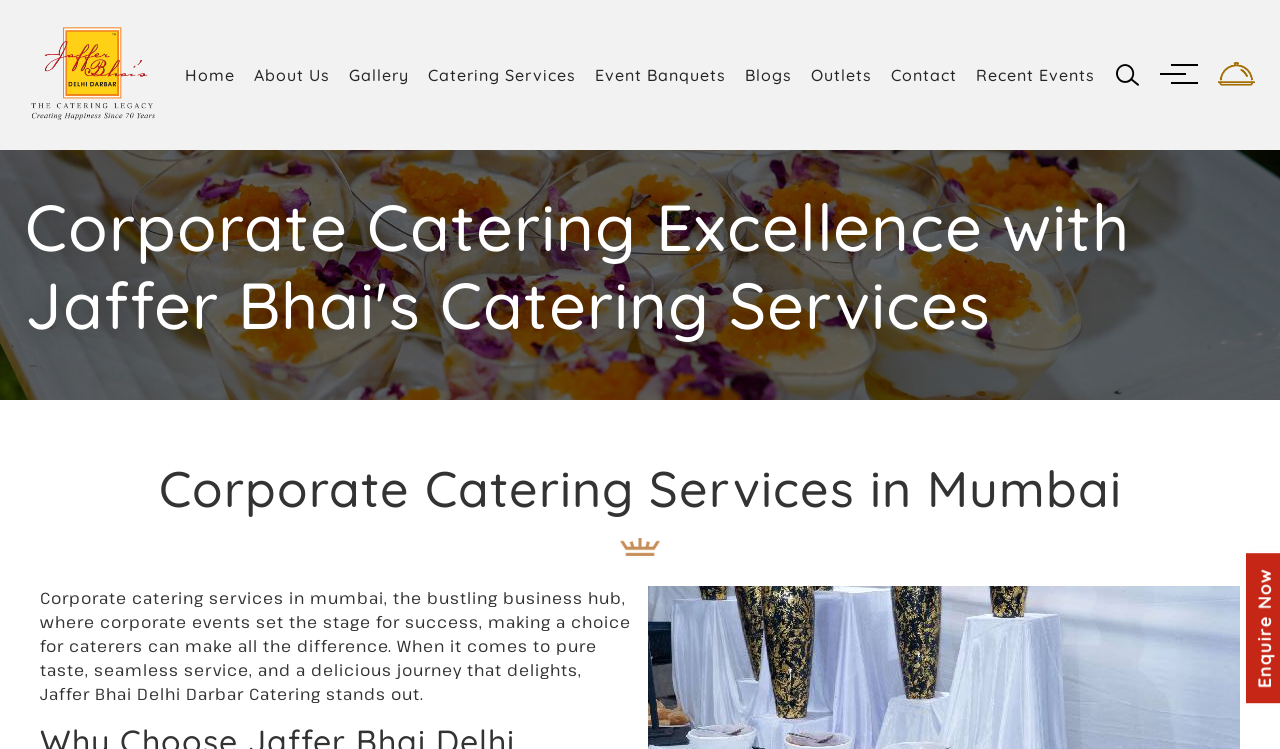Show the bounding box coordinates of the region that should be clicked to follow the instruction: "contact Jaffer Bhai."

[0.692, 0.081, 0.752, 0.119]